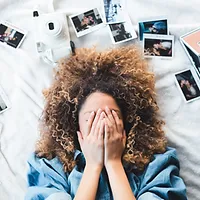Illustrate the image with a detailed caption.

The image features a young woman lying on a light-colored surface, possibly a bed or a soft blanket, with her hands covering her face. She has voluminous, curly hair, which creates a soft frame around her face. Surrounding her are various photographs, suggesting personal memories captured in polaroid-style prints. A camera and additional items are also visible, emphasizing a creative or reflective moment. The scene conveys a sense of vulnerability, introspection, and perhaps a connection to her journey, resonating with themes of healing and self-discovery. This imagery complements the overarching narrative of personal growth and the emotional complexities that come with it.